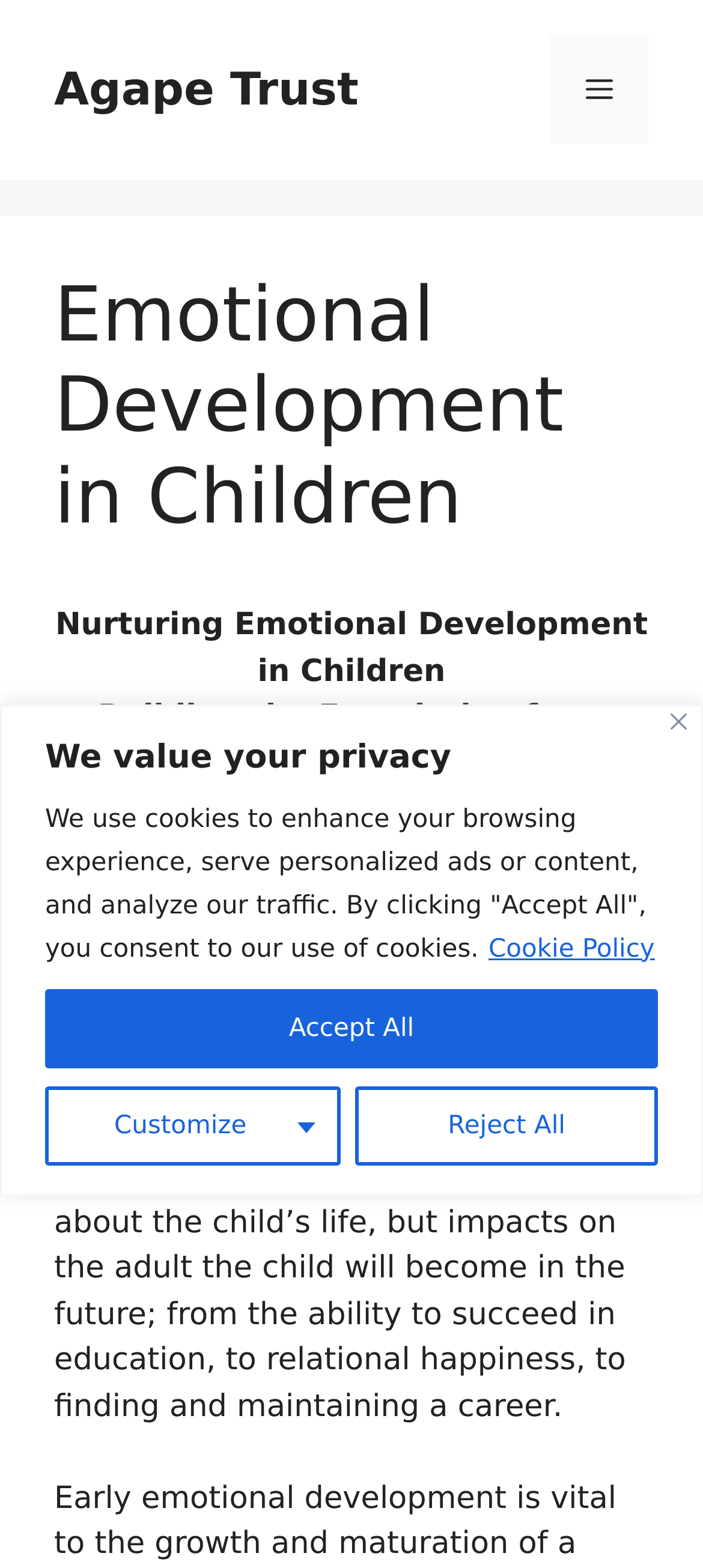Identify the bounding box coordinates of the region I need to click to complete this instruction: "Open the menu".

[0.782, 0.023, 0.923, 0.092]